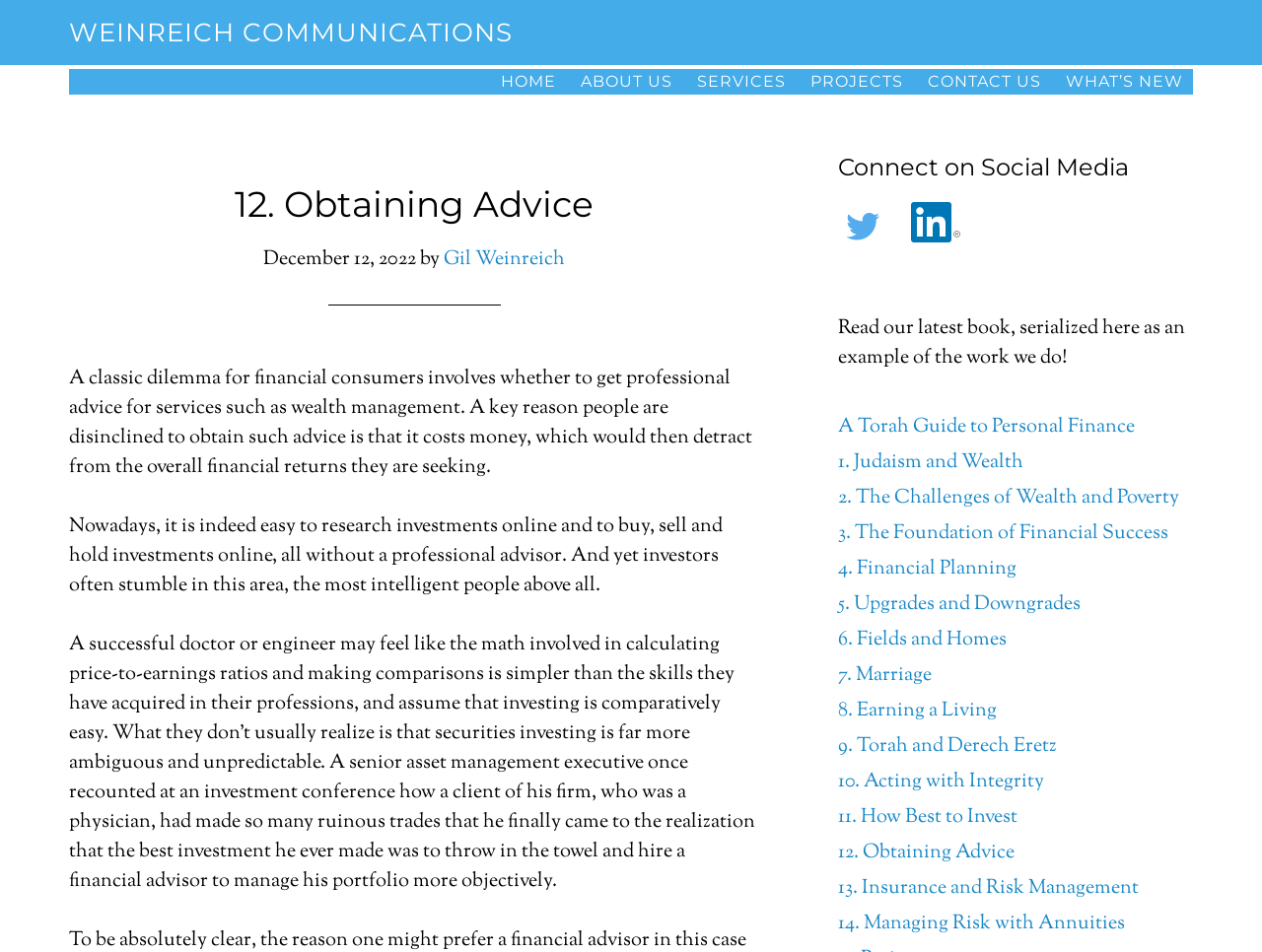Find the bounding box coordinates for the area that must be clicked to perform this action: "Click the CONTACT US link".

[0.727, 0.072, 0.833, 0.099]